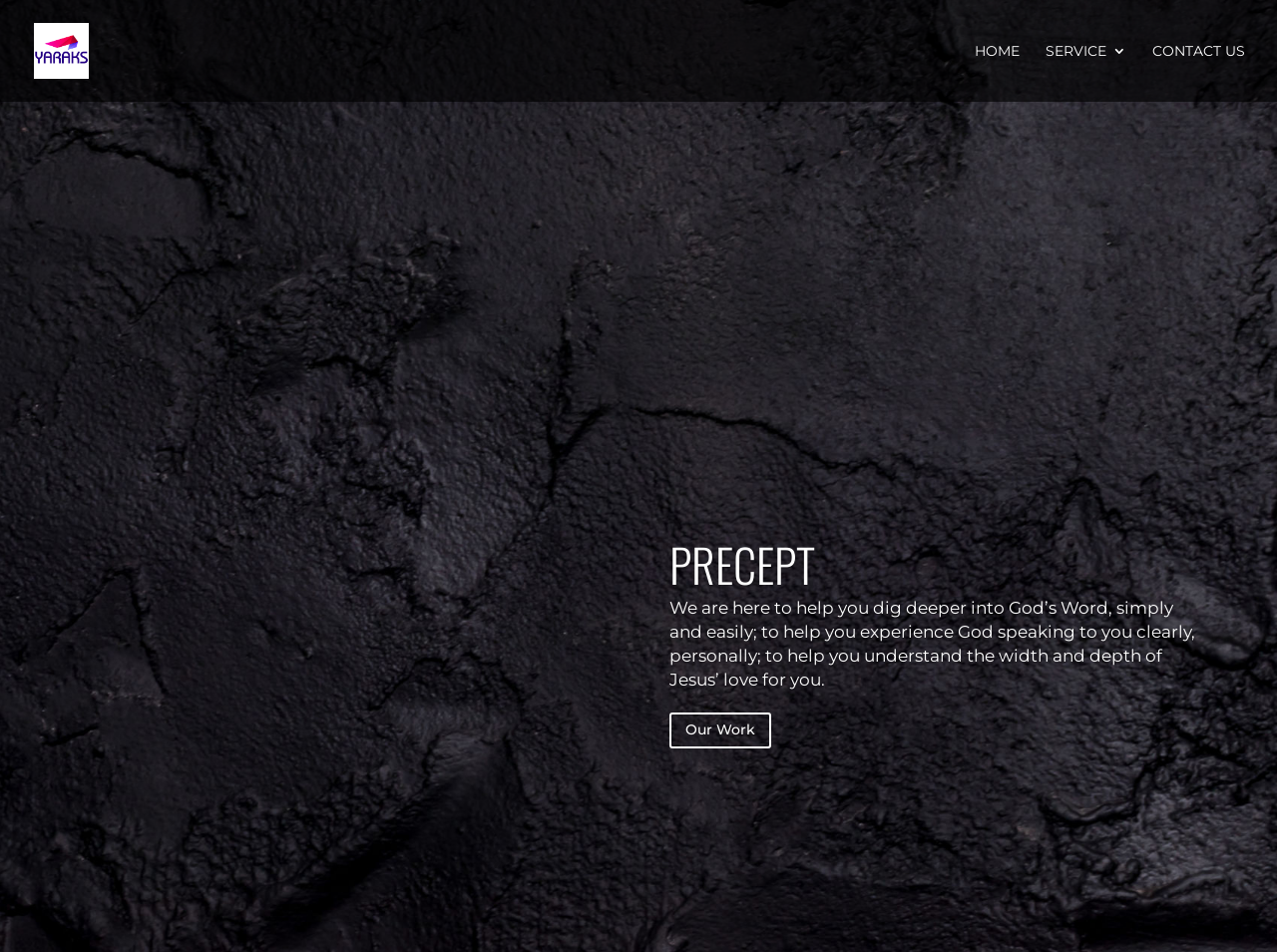What is the purpose of the organization?
Please provide a comprehensive answer based on the contents of the image.

According to the static text element, the organization's purpose is to help people dig deeper into God's Word, experience God speaking to them clearly, and understand the width and depth of Jesus' love for them.